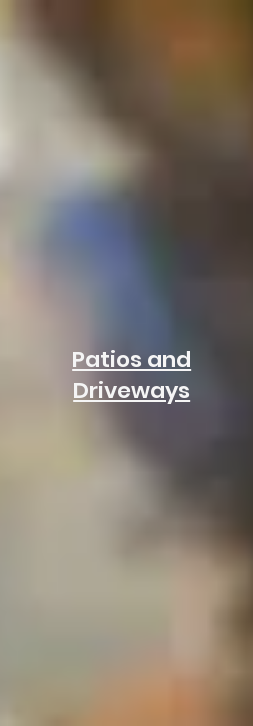What elements are suggested in the background?
Refer to the image and provide a detailed answer to the question.

The background suggests elements typically seen in outdoor spaces, enhancing the theme of landscaping, which is related to patio construction and design.